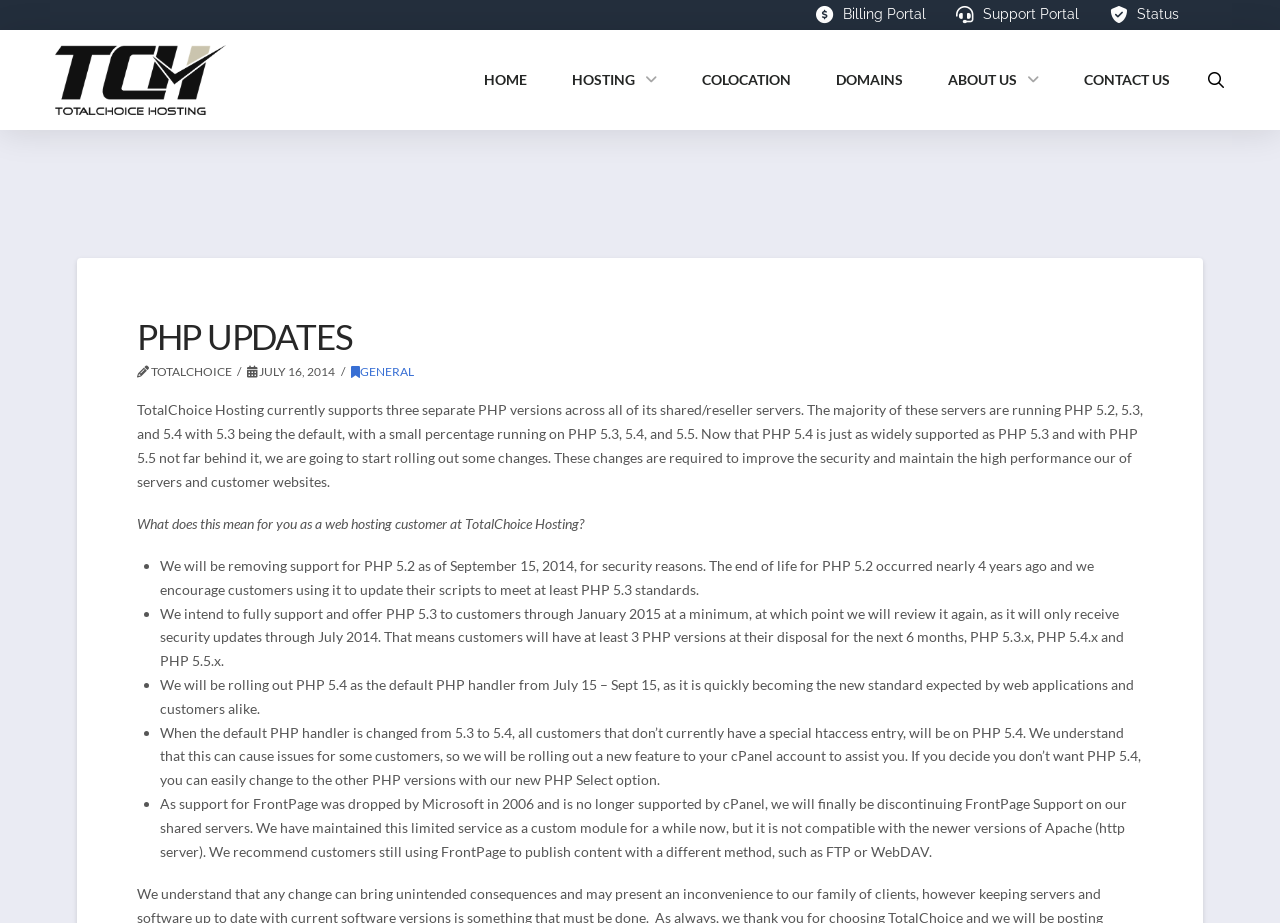Pinpoint the bounding box coordinates of the area that must be clicked to complete this instruction: "Click the ABOUT US link".

[0.723, 0.033, 0.829, 0.141]